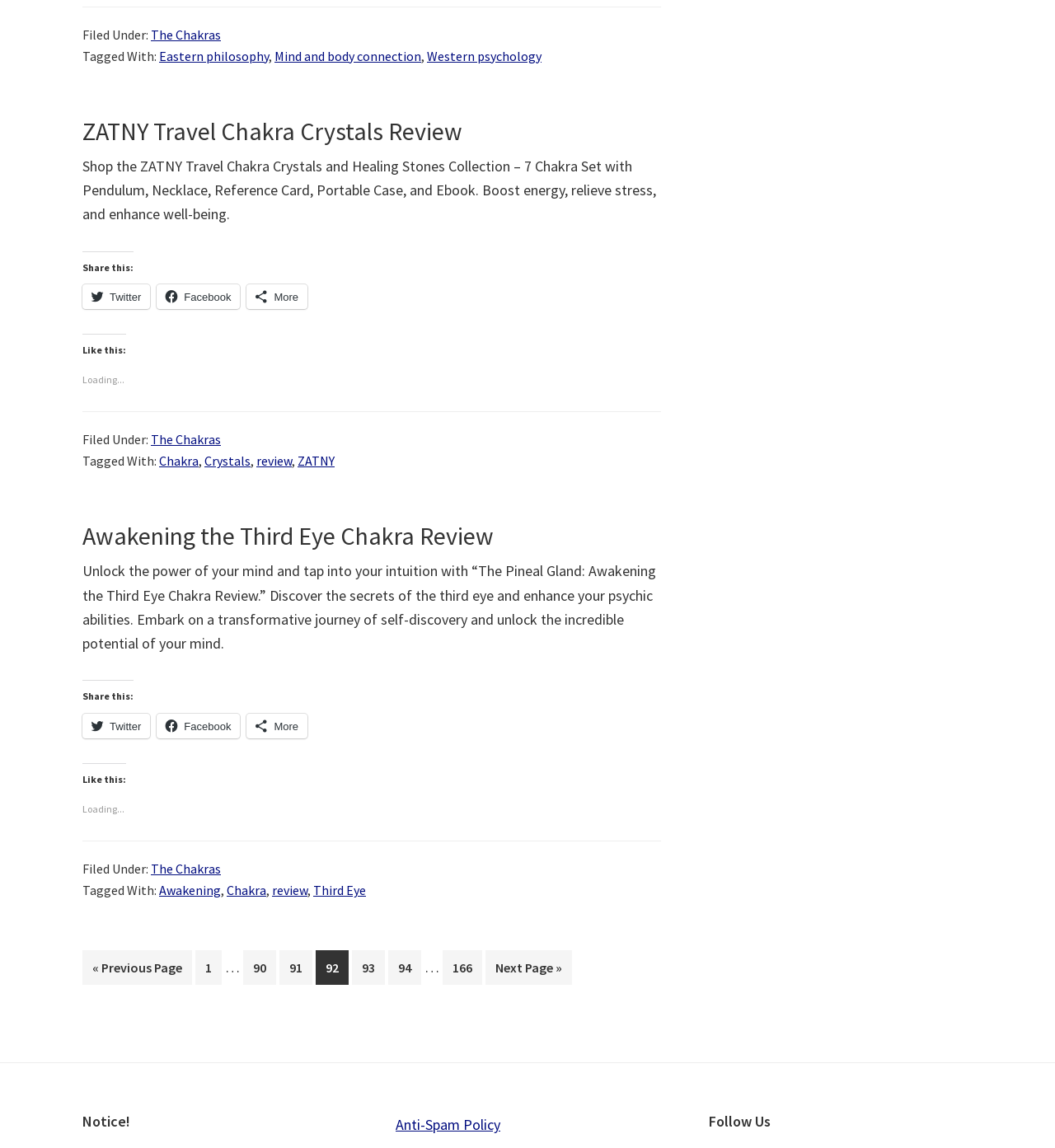Provide the bounding box coordinates, formatted as (top-left x, top-left y, bottom-right x, bottom-right y), with all values being floating point numbers between 0 and 1. Identify the bounding box of the UI element that matches the description: Page 1

[0.185, 0.778, 0.21, 0.808]